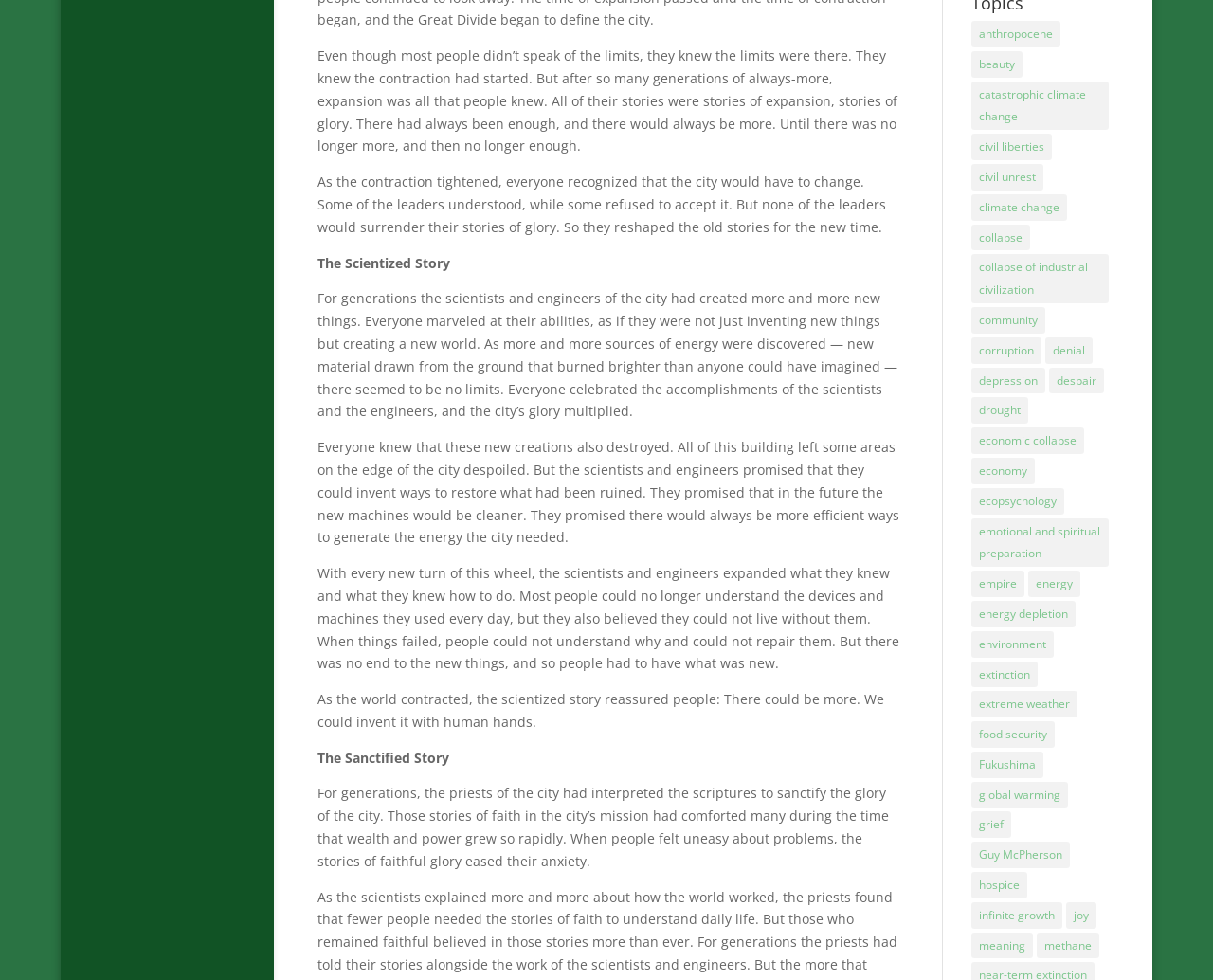What is the title of the second story?
Please answer using one word or phrase, based on the screenshot.

The Sanctified Story